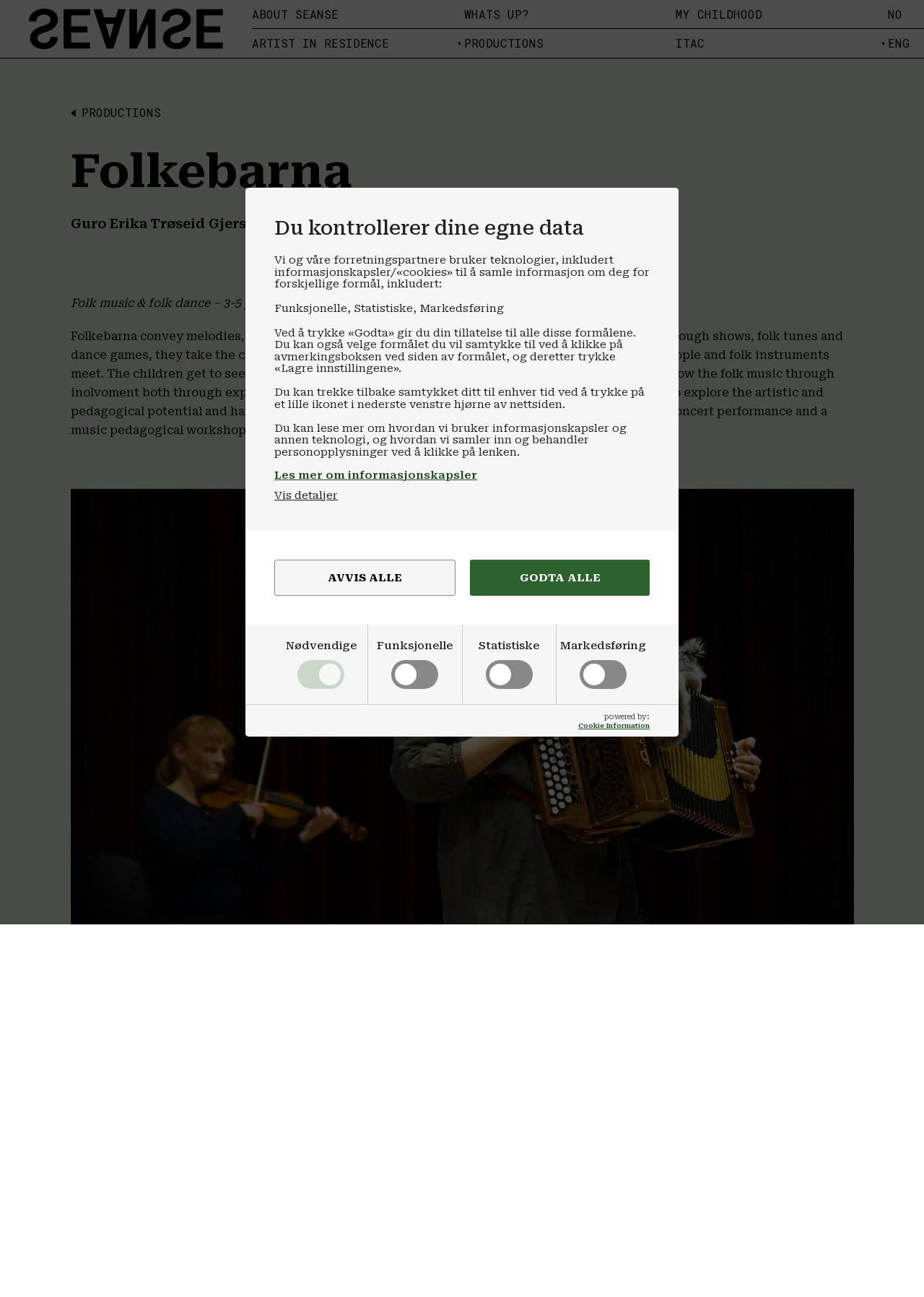Can you pinpoint the bounding box coordinates for the clickable element required for this instruction: "Click the 'PRODUCTIONS' link"? The coordinates should be four float numbers between 0 and 1, i.e., [left, top, right, bottom].

[0.076, 0.08, 0.924, 0.094]